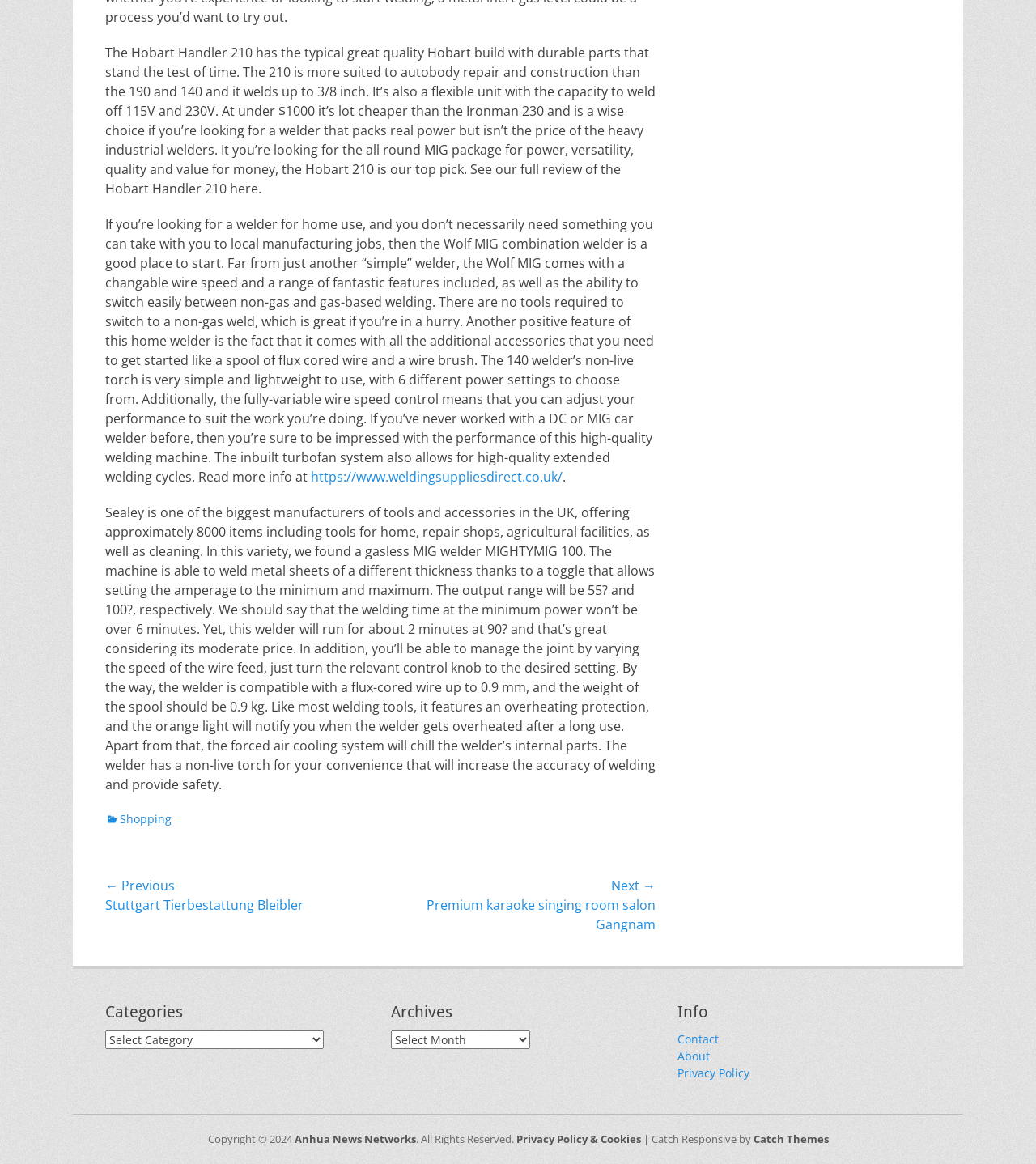Determine the bounding box coordinates (top-left x, top-left y, bottom-right x, bottom-right y) of the UI element described in the following text: Privacy Policy & Cookies

[0.498, 0.972, 0.618, 0.985]